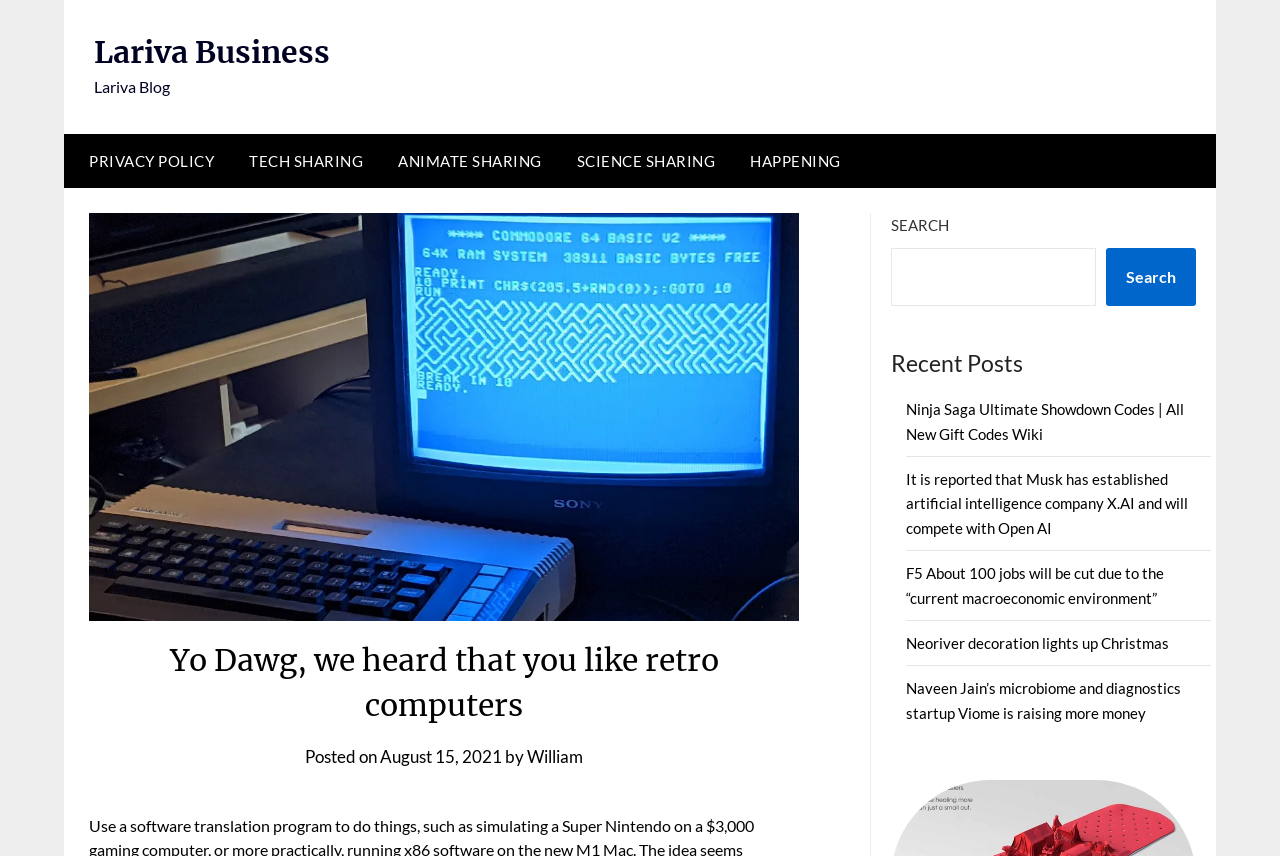Please identify the bounding box coordinates of the area I need to click to accomplish the following instruction: "Read the privacy policy".

[0.05, 0.157, 0.18, 0.22]